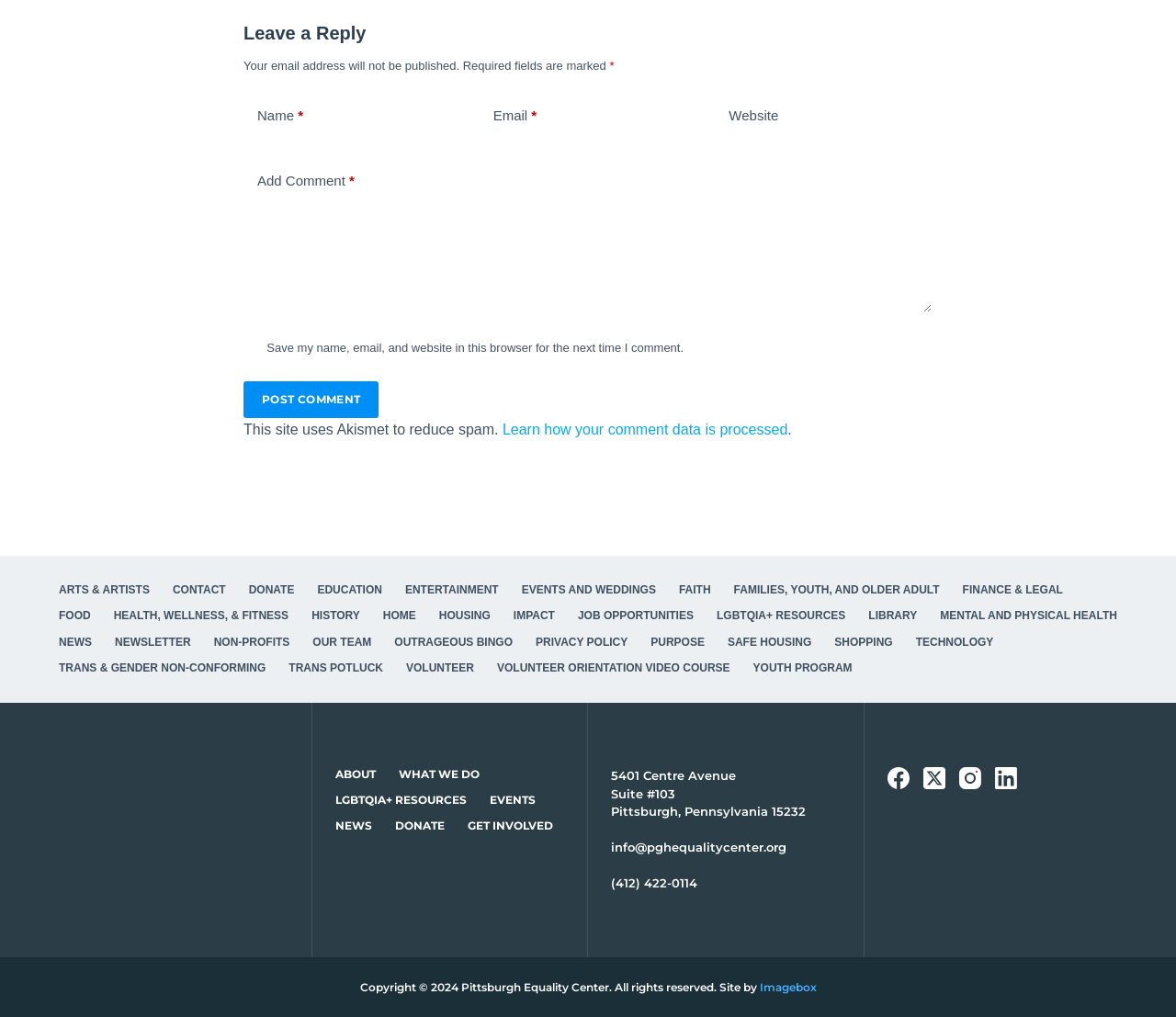Locate the bounding box coordinates of the region to be clicked to comply with the following instruction: "Enter your name". The coordinates must be four float numbers between 0 and 1, in the form [left, top, right, bottom].

[0.207, 0.096, 0.392, 0.132]